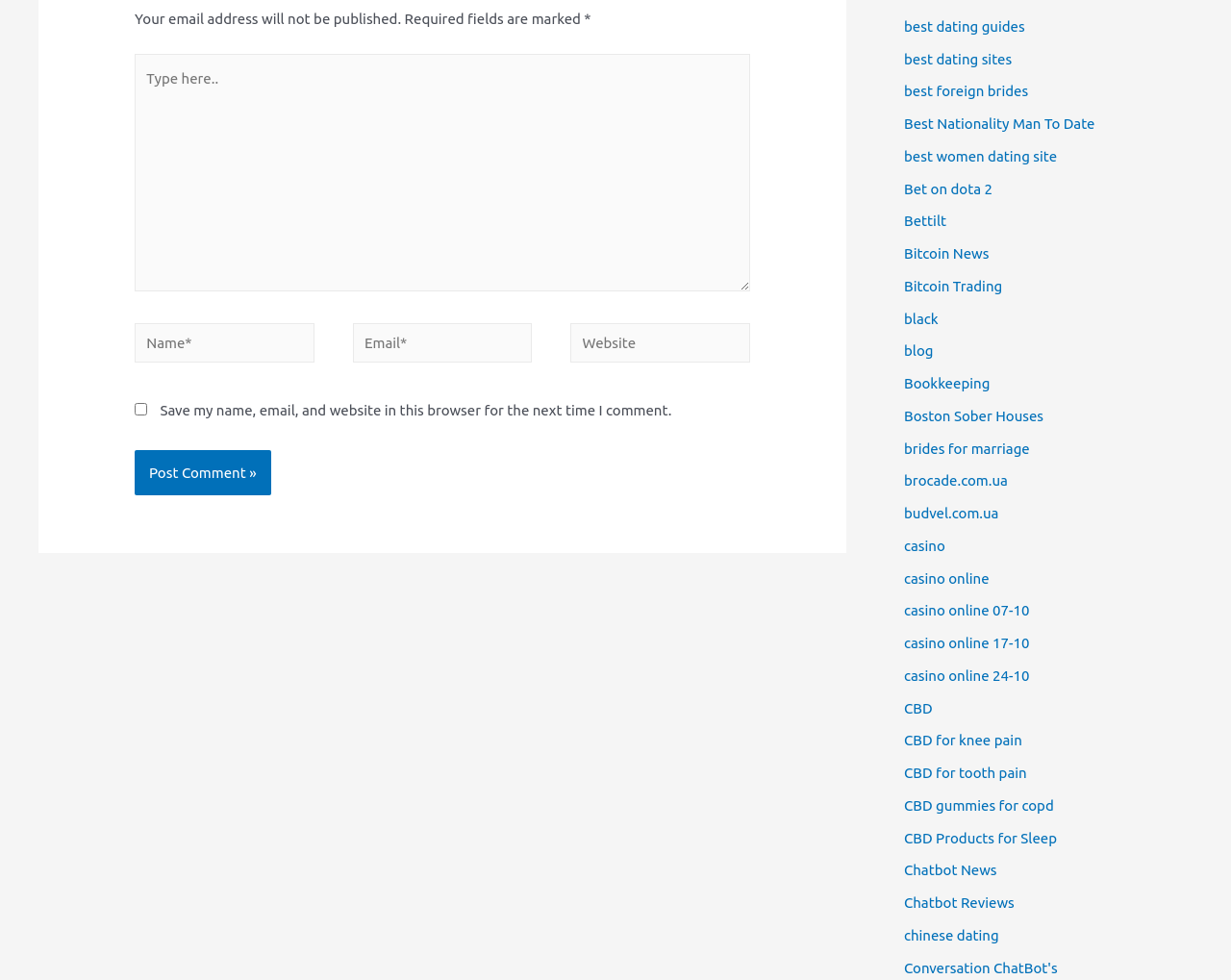Please give the bounding box coordinates of the area that should be clicked to fulfill the following instruction: "Click the 'Post Comment' button". The coordinates should be in the format of four float numbers from 0 to 1, i.e., [left, top, right, bottom].

[0.109, 0.459, 0.22, 0.506]